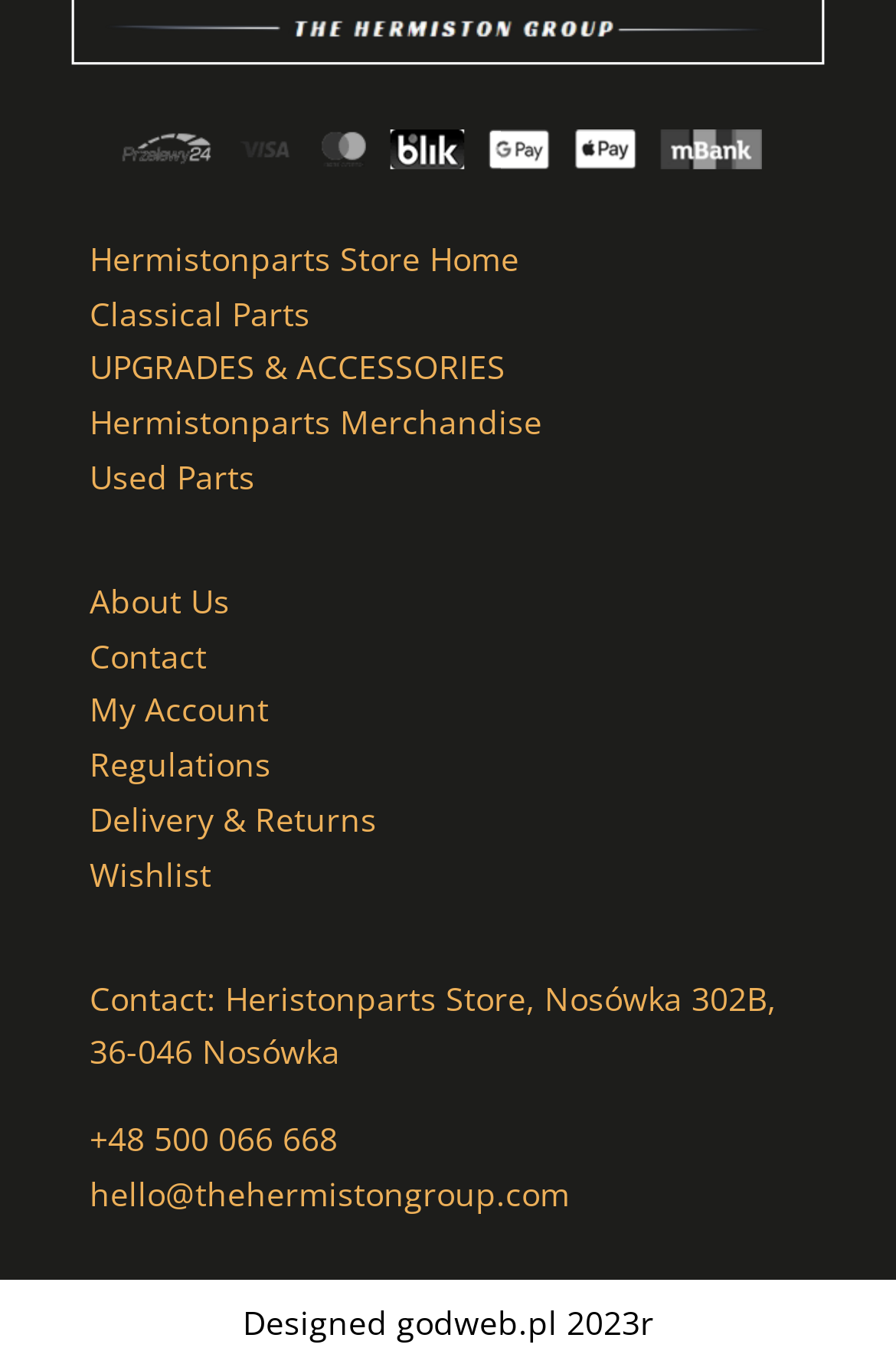Determine the bounding box for the described HTML element: "+48 500 066 668 hello@thehermistongroup.com". Ensure the coordinates are four float numbers between 0 and 1 in the format [left, top, right, bottom].

[0.1, 0.827, 0.636, 0.9]